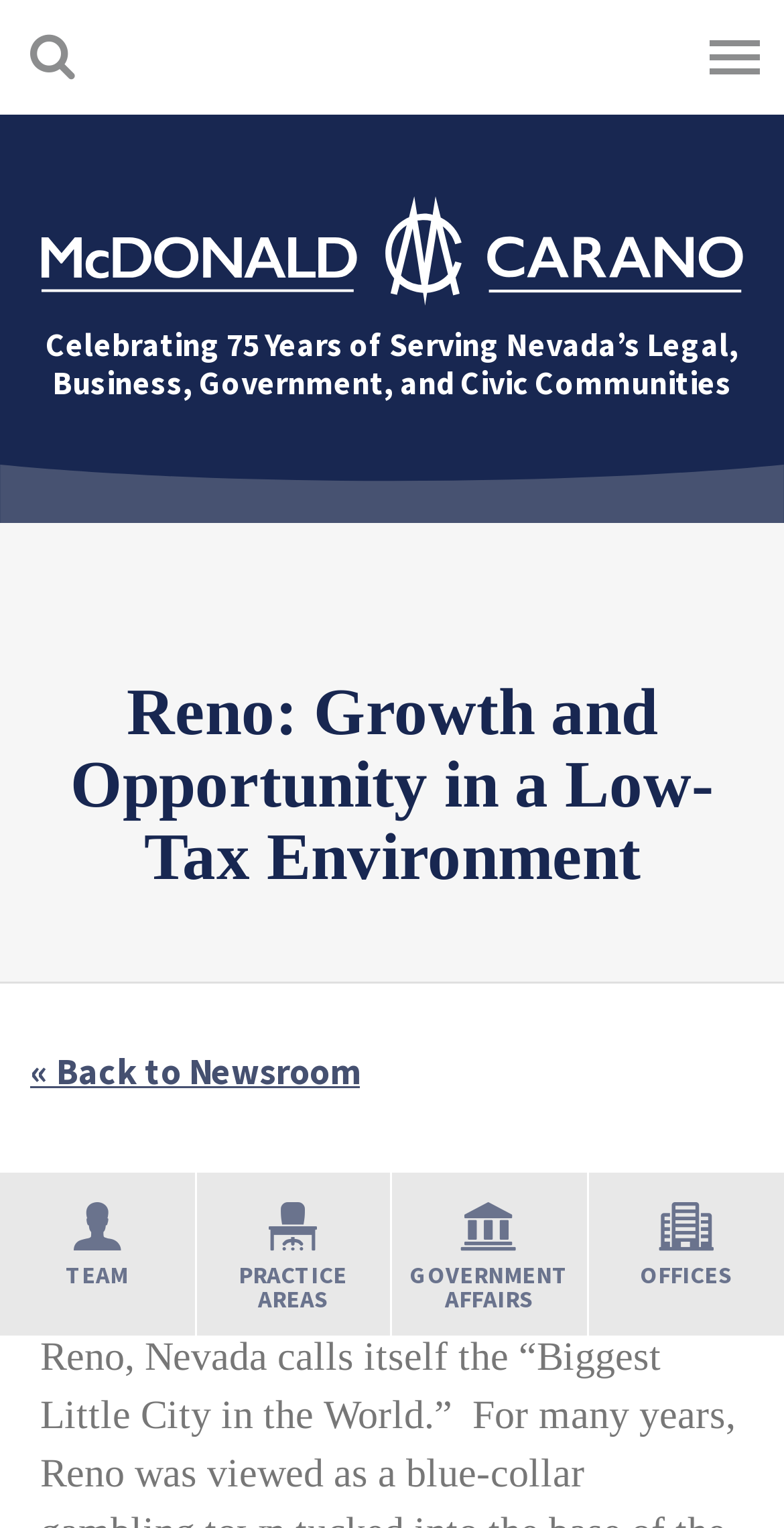Create a full and detailed caption for the entire webpage.

The webpage appears to be an article or news page about Reno, Nevada, with a focus on its growth and opportunities in a low-tax environment. At the top of the page, there is a link on the right side, and a larger image spanning the entire width of the page below it. 

The main content of the page is headed by a title, "Reno: Growth and Opportunity in a Low-Tax Environment", which is centered near the top of the page. Below the title, there is a brief description or subtitle, "Celebrating 75 Years of Serving Nevada’s Legal, Business, Government, and Civic Communities". 

On the top right side, there is a link to go back to the newsroom. Below the title, there are two lines of text, "September 2018" and "Retail Association of Nevada (RAN) Nevada News", which are positioned side by side. 

At the bottom of the page, there is a layout table with four links, each occupying a quarter of the width, labeled with icons and text: "TEAM", "PRACTICE AREAS", "GOVERNMENT AFFAIRS", and "OFFICES".